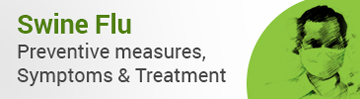Detail everything you observe in the image.

The image titled "Swine Flu" emphasizes the importance of awareness regarding this viral infection. It features a graphic representation of an individual wearing a face mask, which serves as a visual reminder of the protective measures necessary to prevent the spread of Swine Flu. Accompanying the image is a boldheader that outlines key themes: "Preventive measures, Symptoms & Treatment." This suggests that the content aims to educate the public on how to recognize the symptoms of Swine Flu, understand necessary preventive actions, and know the treatment options available. The design, with its clean lines and connecting graphic elements, effectively communicates urgent health information in a visually engaging manner.